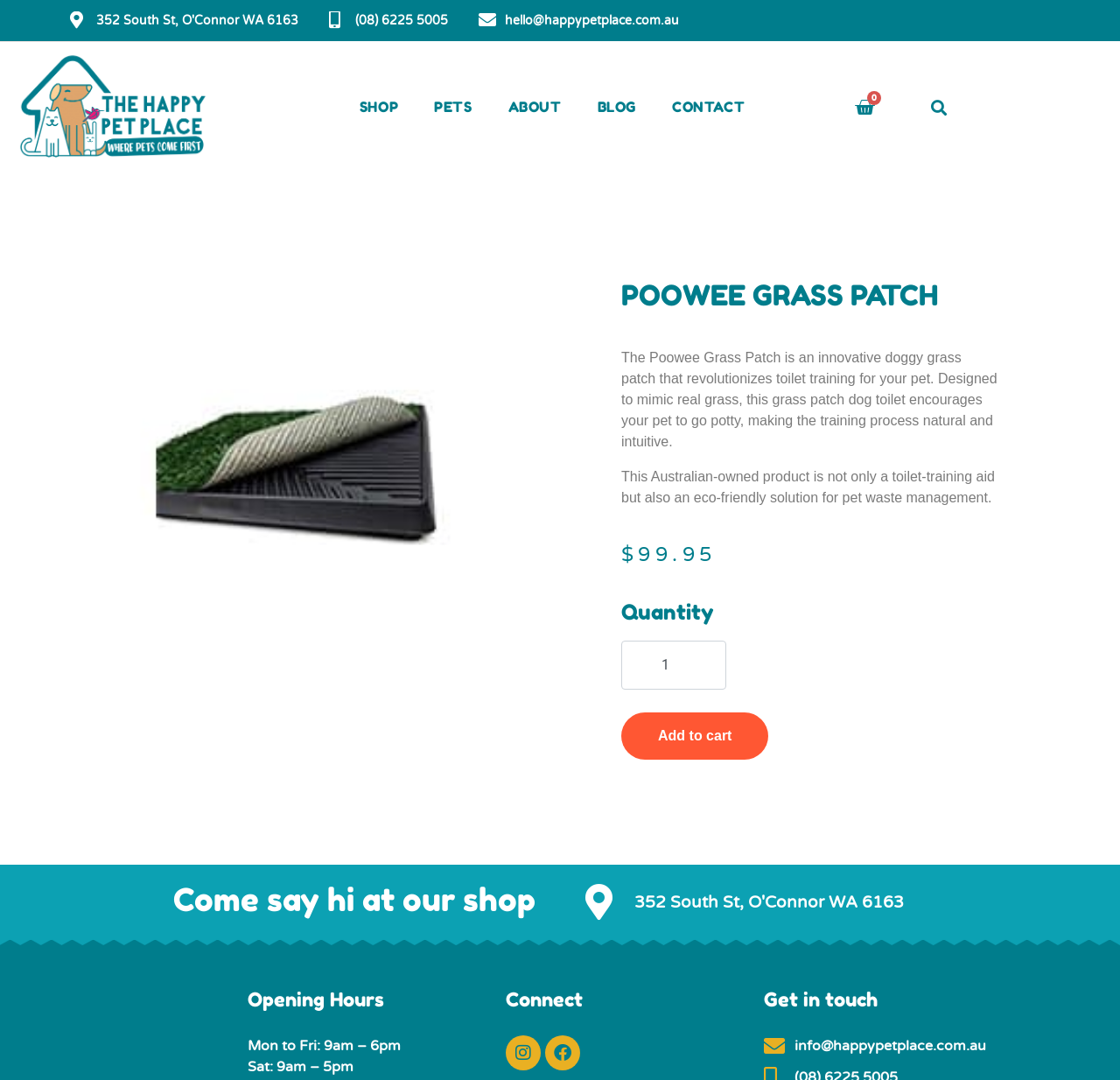Determine the bounding box coordinates of the region to click in order to accomplish the following instruction: "Click on 'The 2 Best Fall Things to Do in Lecce'". Provide the coordinates as four float numbers between 0 and 1, specifically [left, top, right, bottom].

None